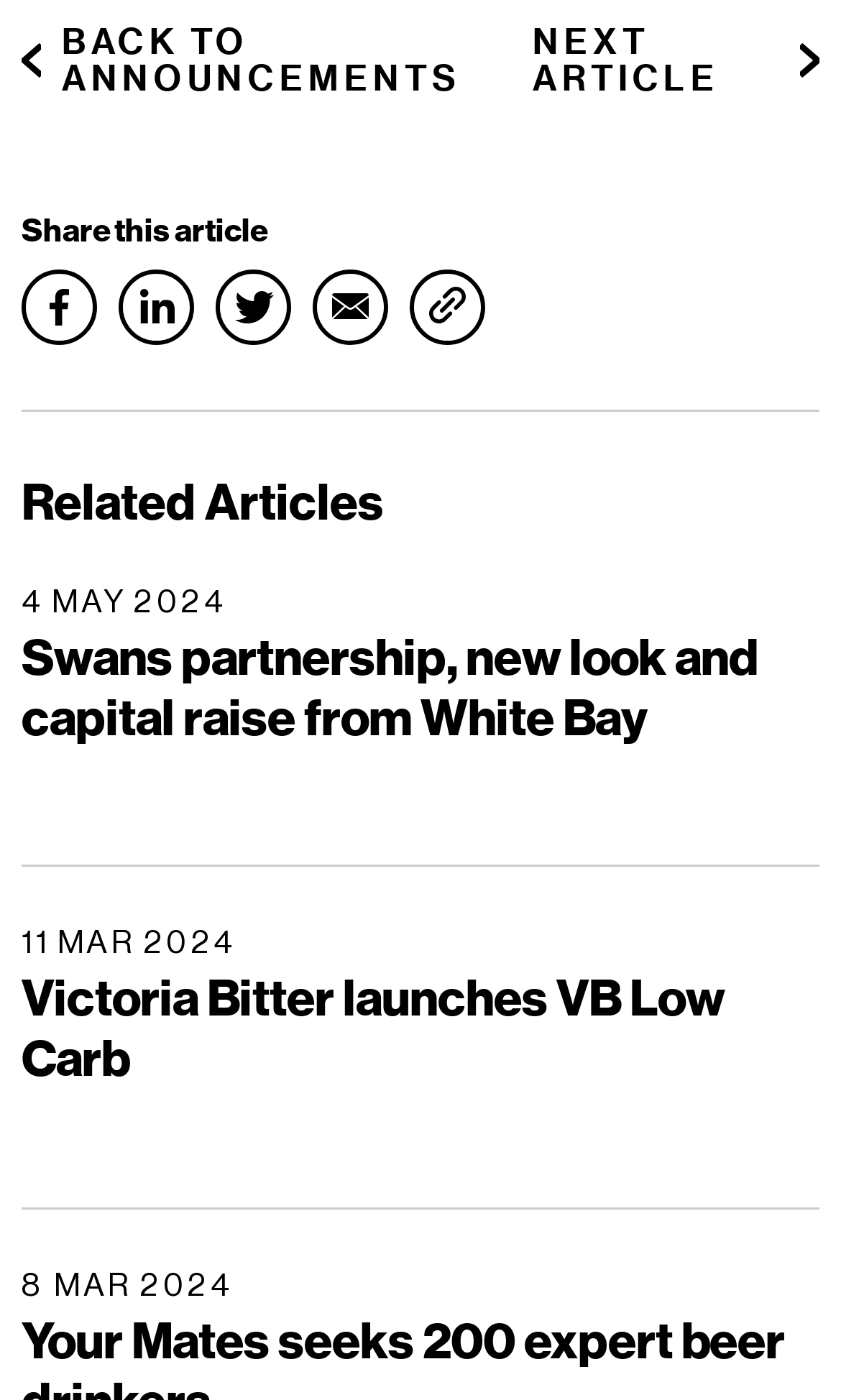Based on the image, give a detailed response to the question: How many related articles are there?

I counted the number of links under the 'Related Articles' heading, which are 'Swans partnership, new look and capital raise from White Bay' and 'Victoria Bitter launches VB Low Carb', so there are 2 related articles.